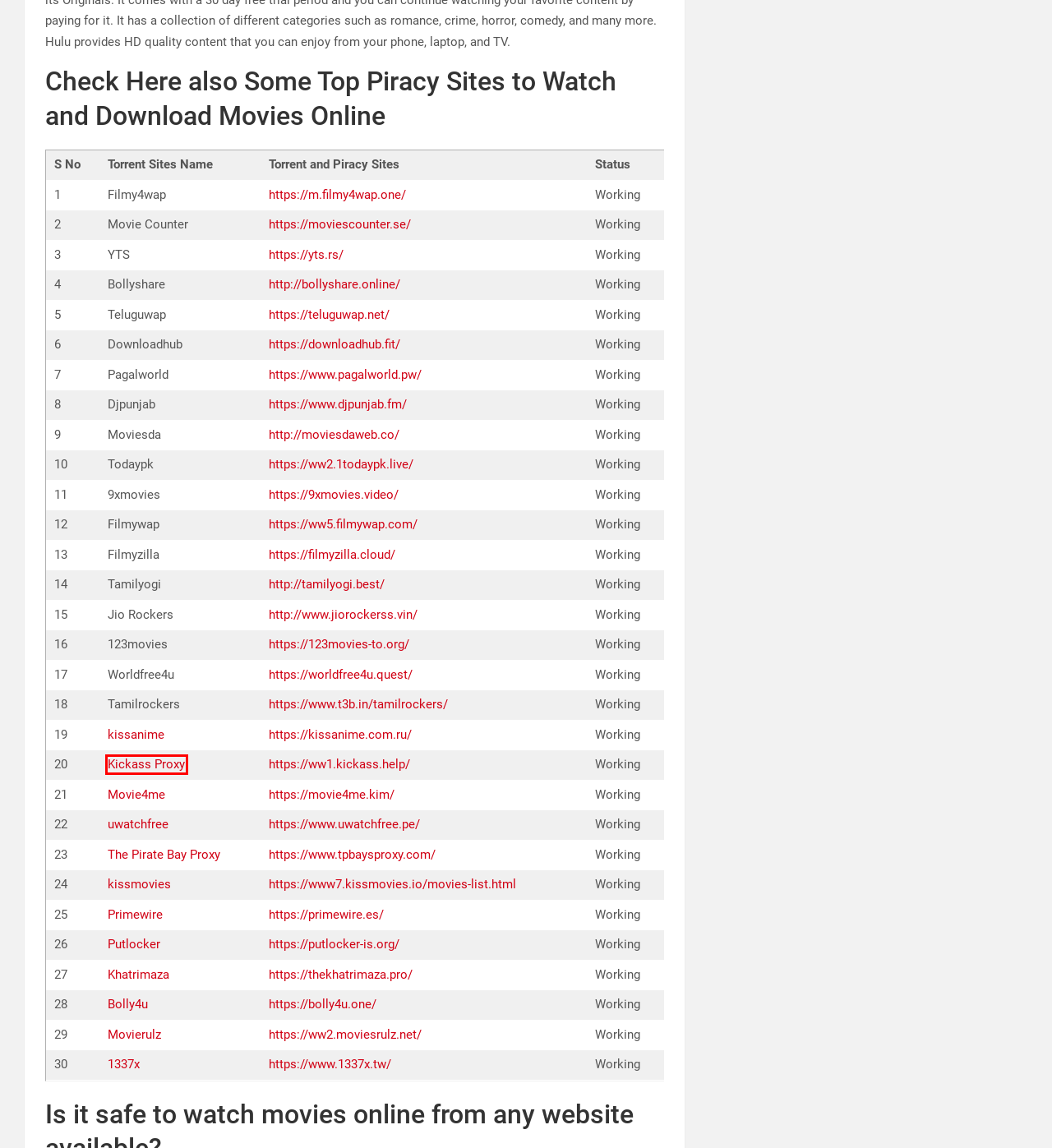Observe the webpage screenshot and focus on the red bounding box surrounding a UI element. Choose the most appropriate webpage description that corresponds to the new webpage after clicking the element in the bounding box. Here are the candidates:
A. Movierulz 2022: Watch Latest HD Movies on Movierulzz Website
B. Bolly4u Guru 2022 | Bolly4u.org | Download & Watch Latest HD Movies
C. 123Movies | Watch Movies Online for Free on 123Movies
D. Kickass Proxy List | Top Best Kat Alternatives (updated 2022)
E. Khatrimaza 2022 - Download & Watch Khatrimazafull HD Bollywood Movies
F. Primewire is Down? Get Best Alternatives Sites Like Prime Wire (2022)
G. filmyzilla.cloud
H. 1337x | Free Movies, TV Series, Music, Games and Software

D